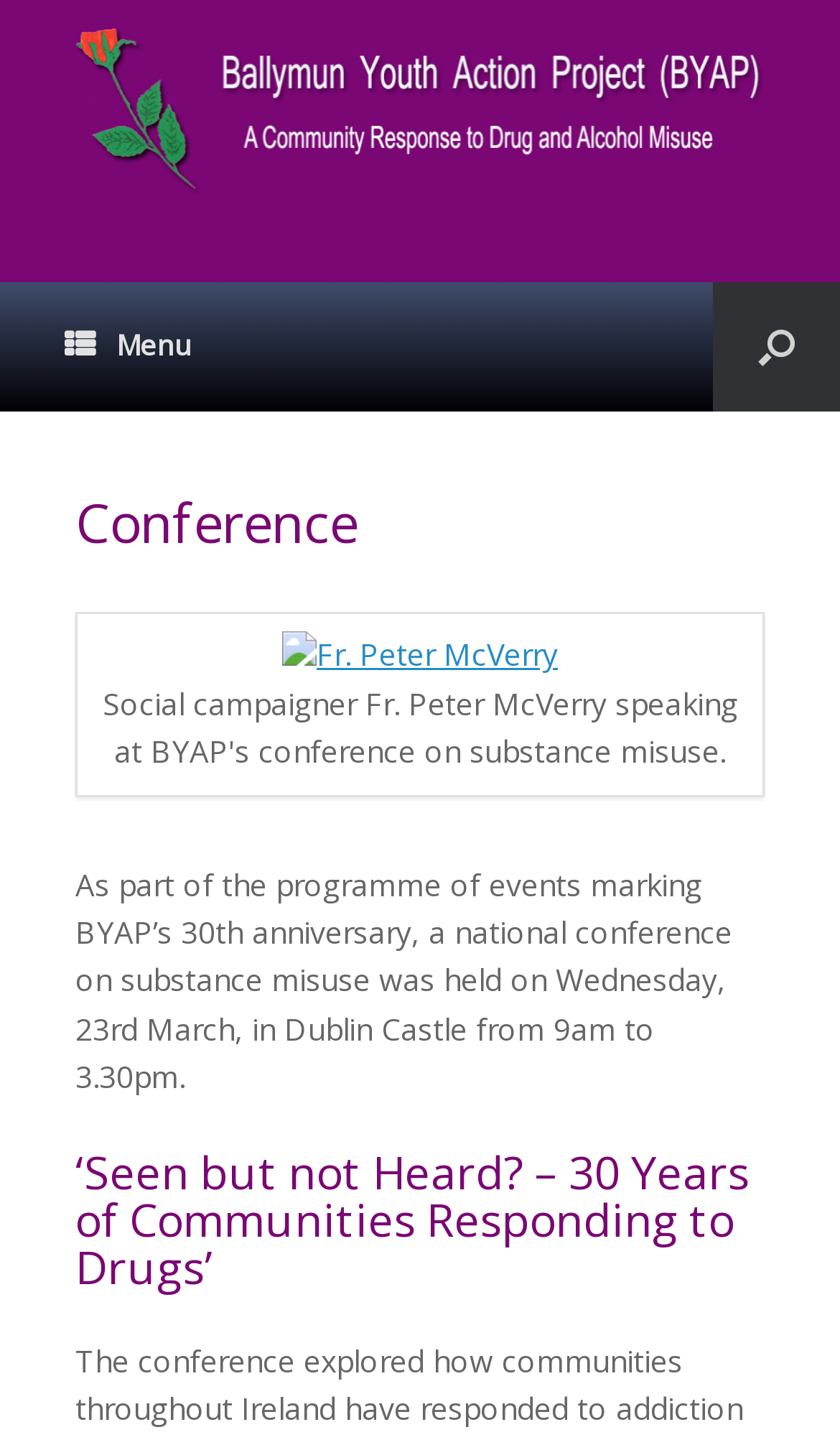Use one word or a short phrase to answer the question provided: 
What is the topic of the national conference?

Substance misuse